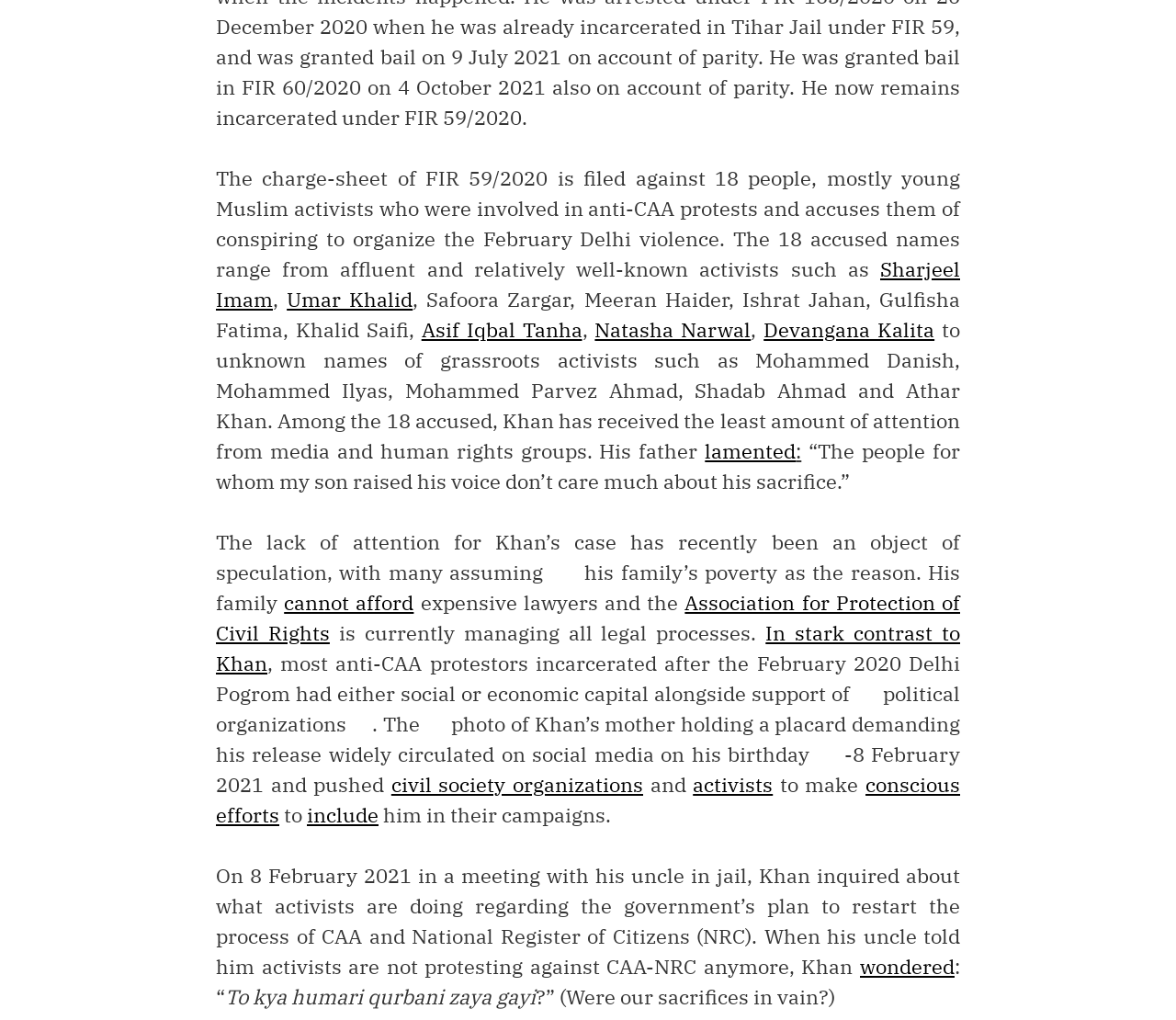What is the date mentioned in the article as Khan's birthday?
Using the image, respond with a single word or phrase.

8 February 2021